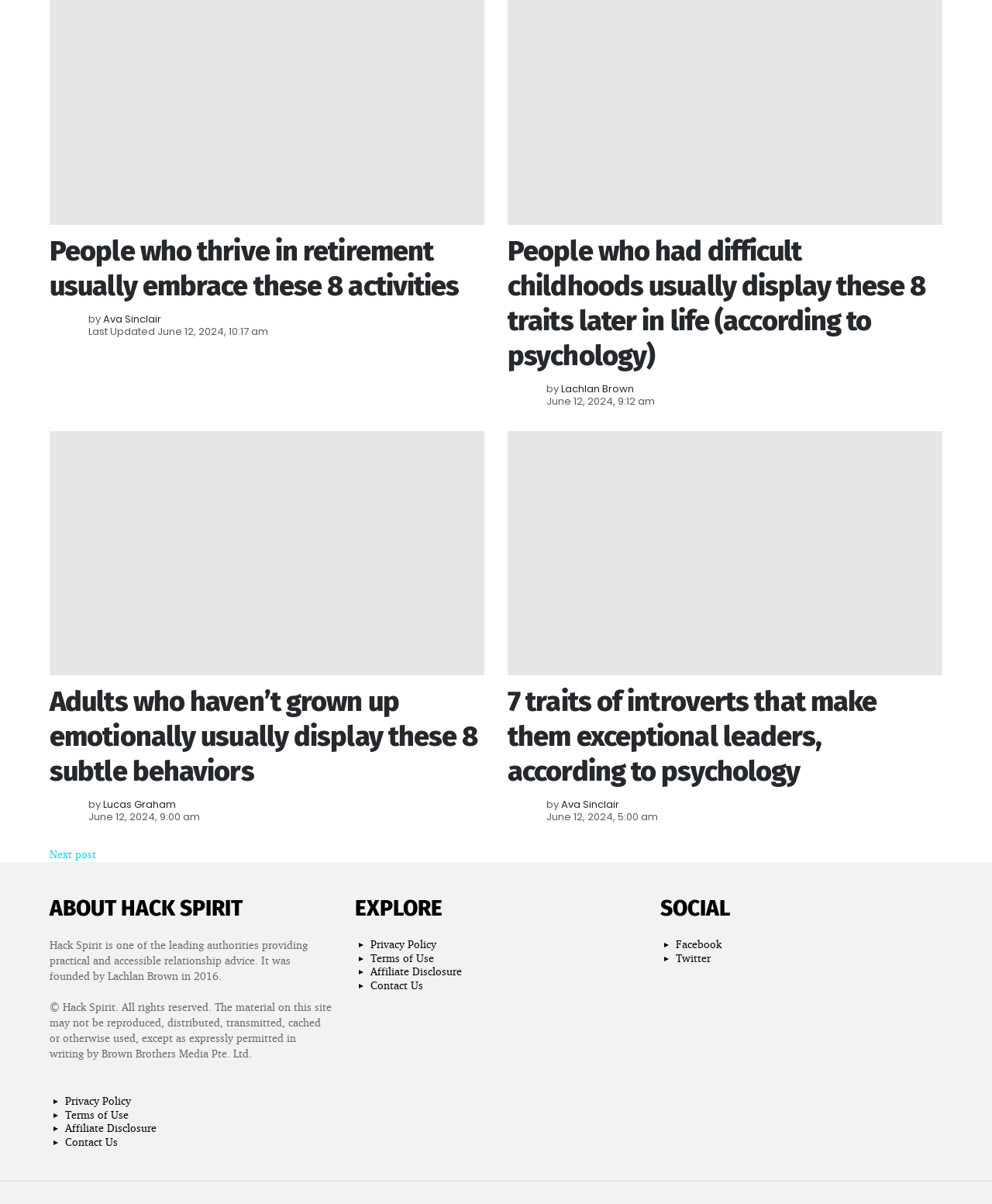Locate the bounding box coordinates of the clickable region necessary to complete the following instruction: "Click on the link to the next post". Provide the coordinates in the format of four float numbers between 0 and 1, i.e., [left, top, right, bottom].

[0.05, 0.704, 0.097, 0.715]